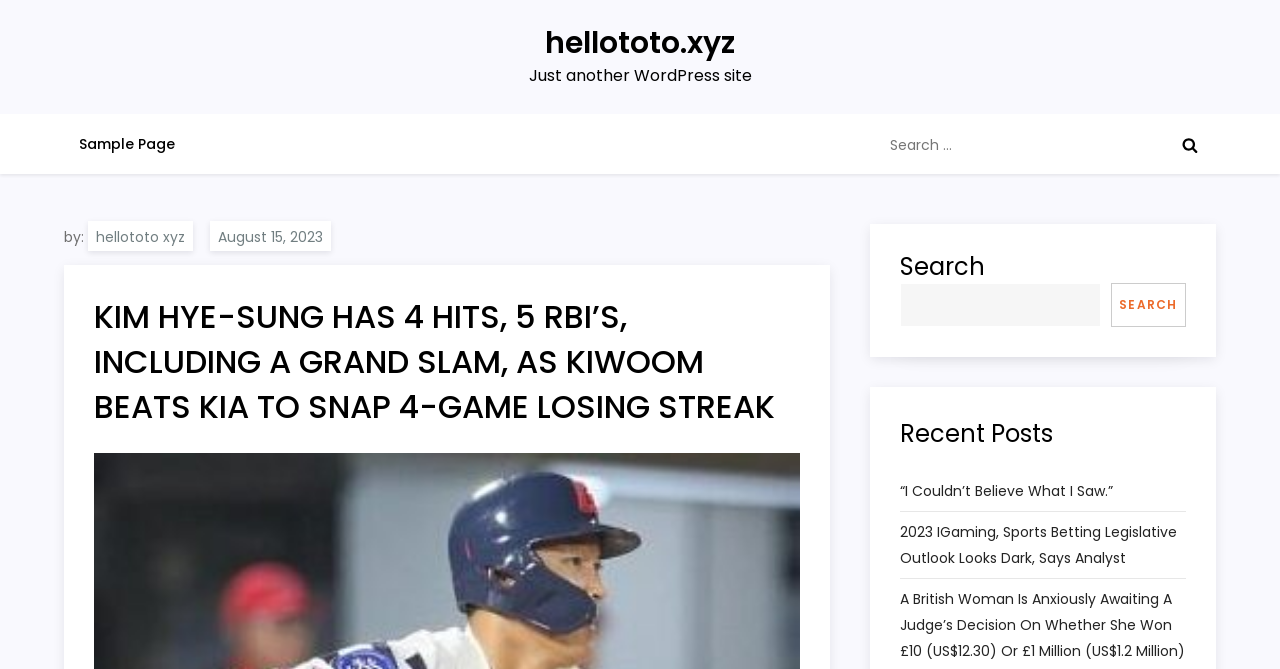Give a concise answer using only one word or phrase for this question:
How many recent posts are listed?

2